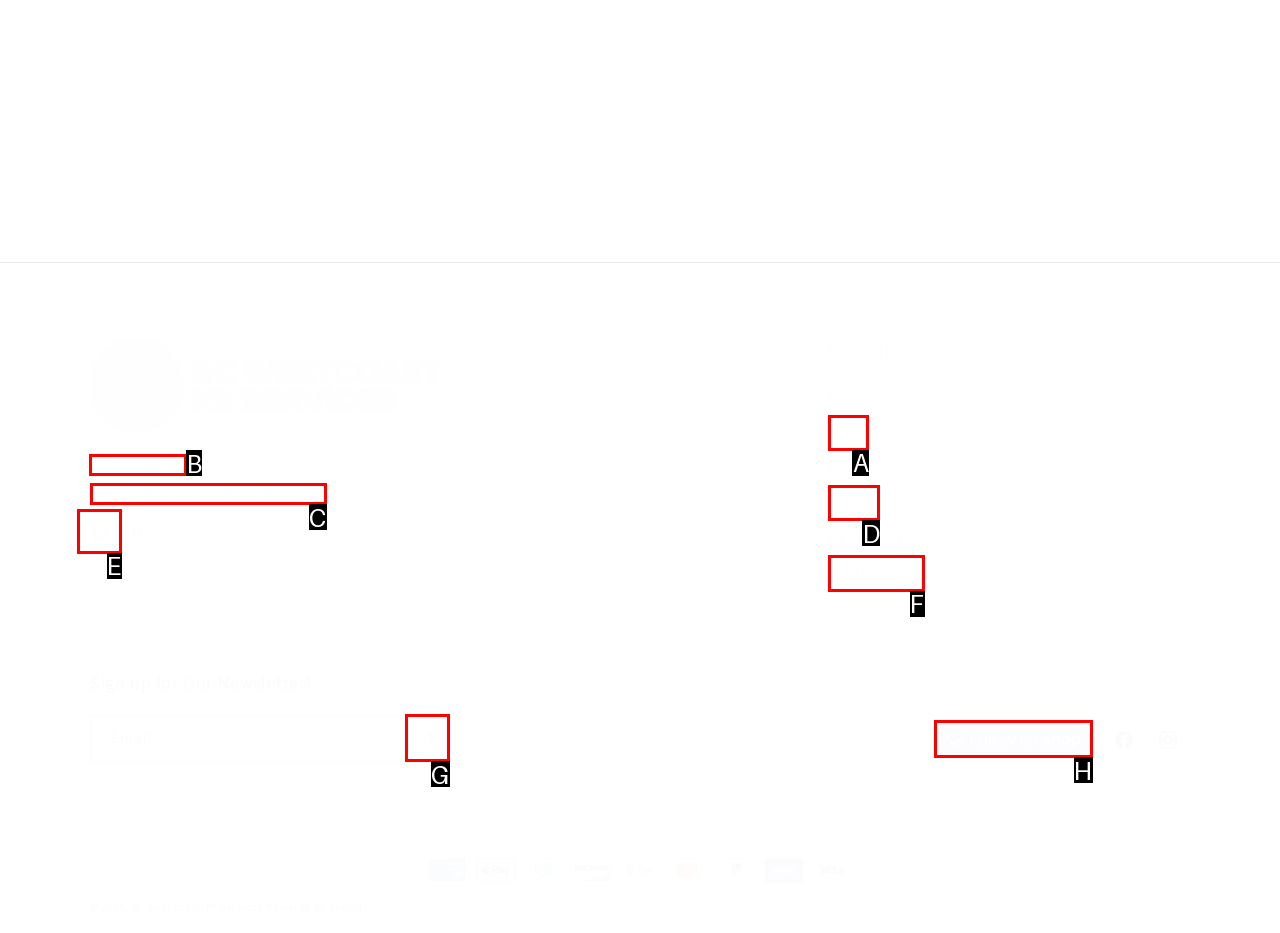Indicate the HTML element to be clicked to accomplish this task: Call the phone number Respond using the letter of the correct option.

B